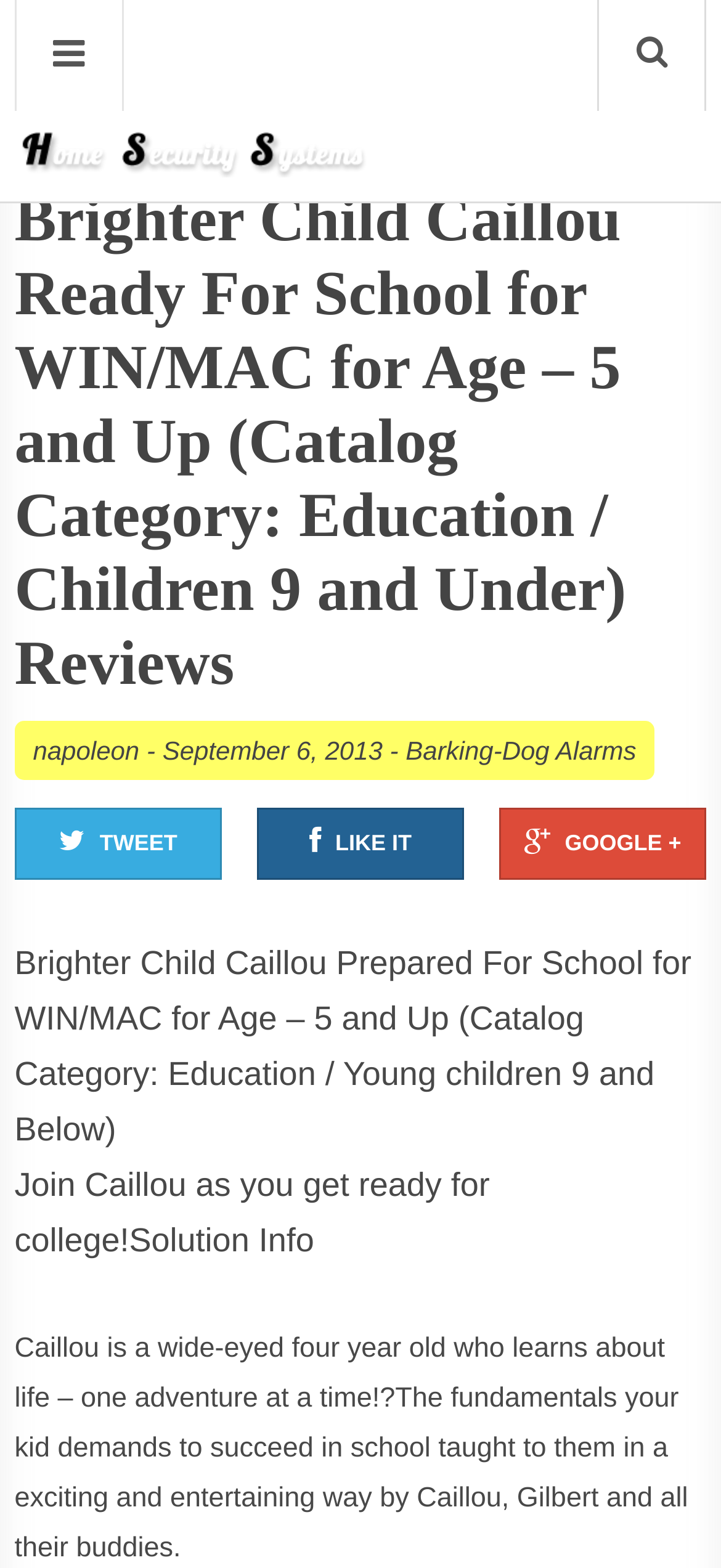Using the element description title="Home Security Systems", predict the bounding box coordinates for the UI element. Provide the coordinates in (top-left x, top-left y, bottom-right x, bottom-right y) format with values ranging from 0 to 1.

[0.02, 0.09, 0.533, 0.121]